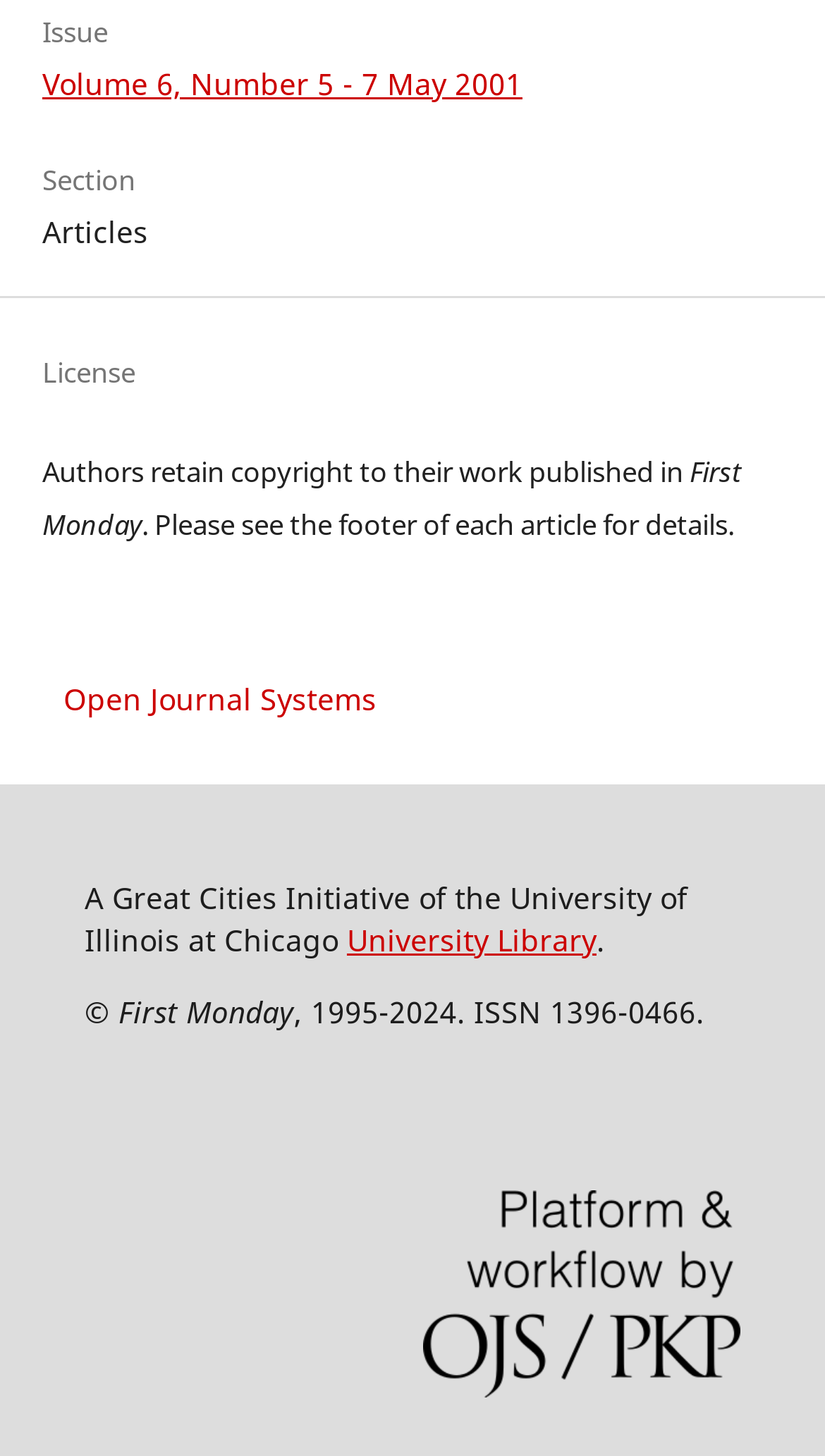Give a concise answer using only one word or phrase for this question:
What is the ISSN of the journal?

1396-0466